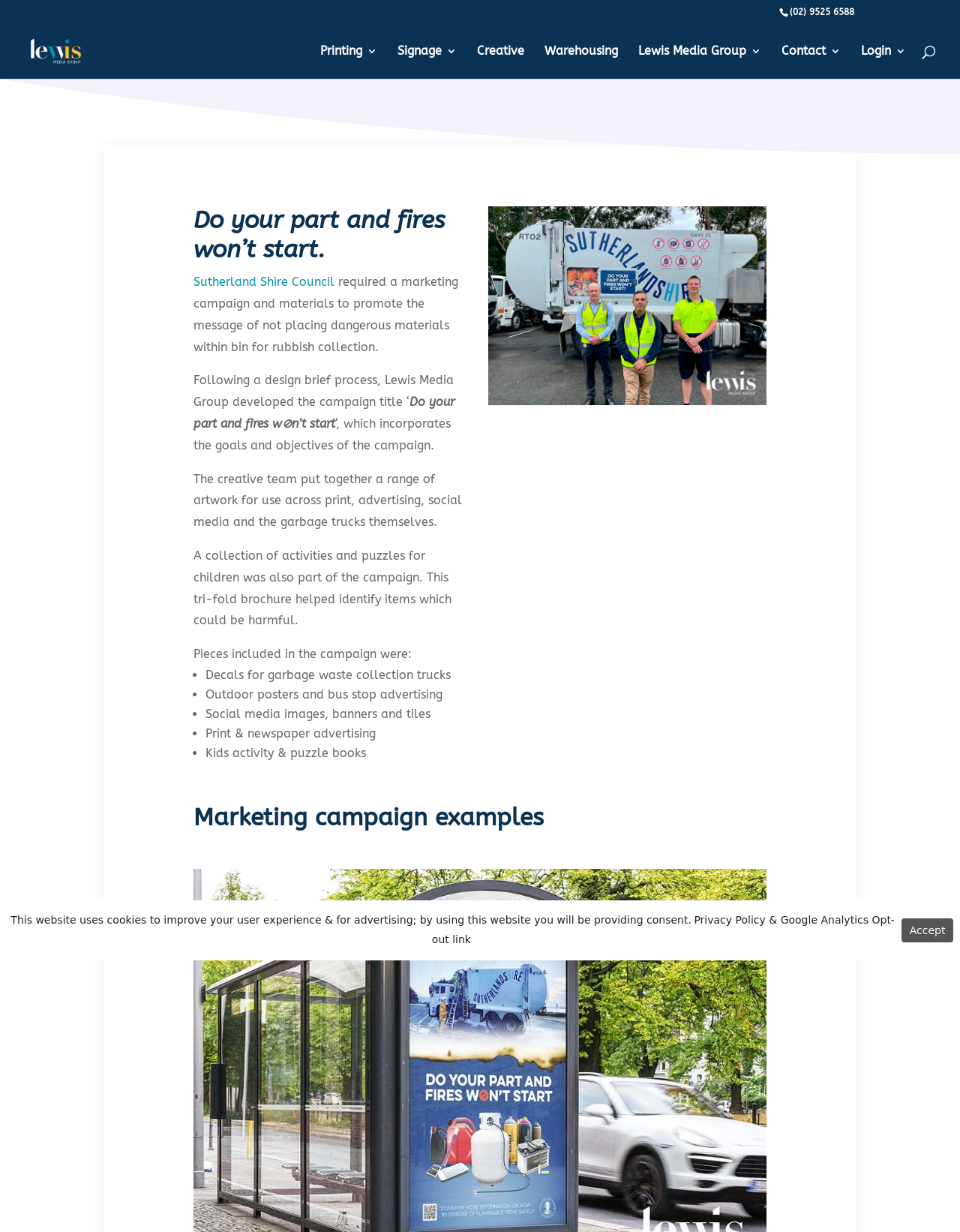Identify the bounding box coordinates for the element that needs to be clicked to fulfill this instruction: "Contact Lewis Media Group". Provide the coordinates in the format of four float numbers between 0 and 1: [left, top, right, bottom].

[0.814, 0.037, 0.876, 0.064]